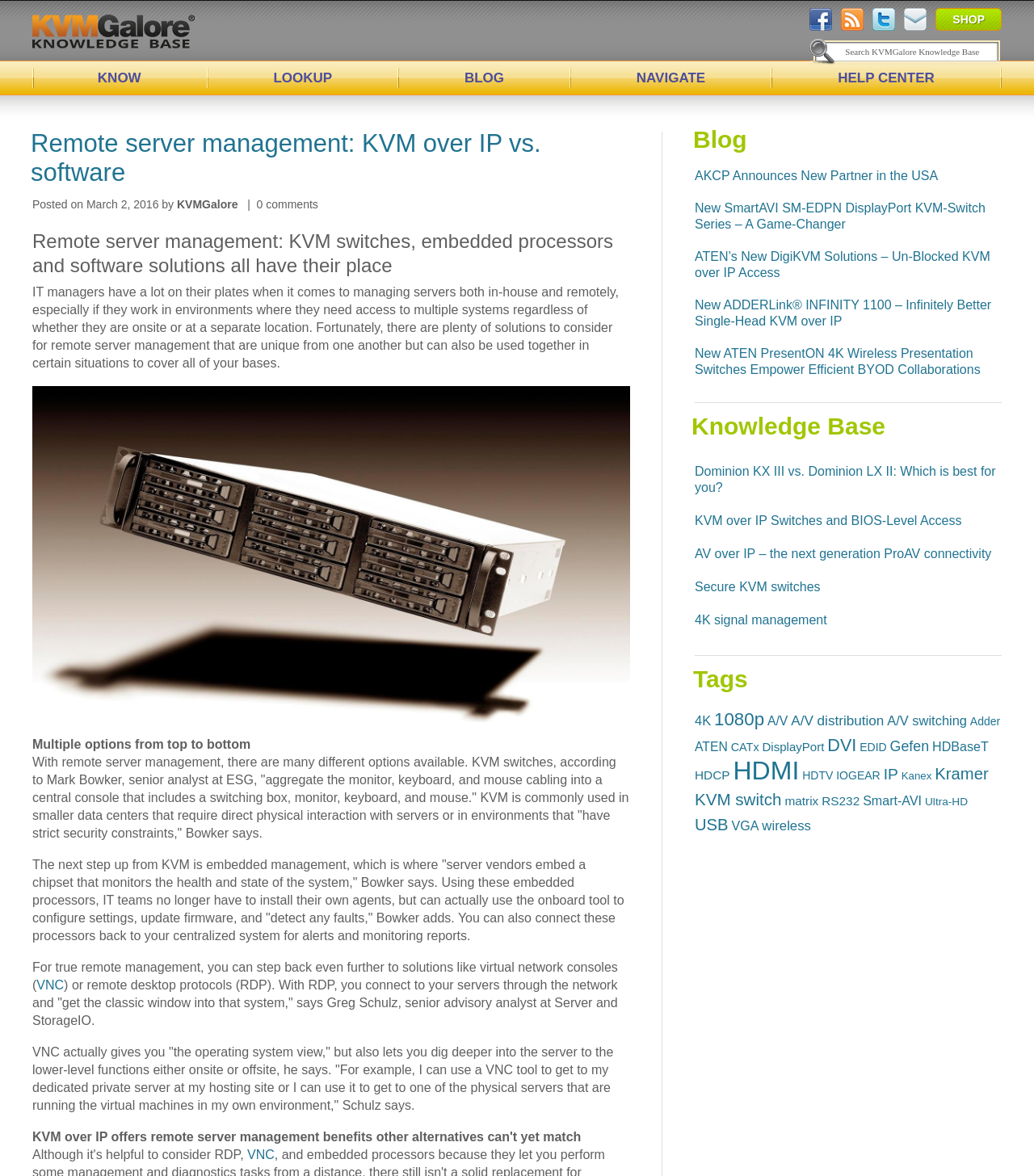Use a single word or phrase to answer the question: 
What is the topic of the article?

Remote server management